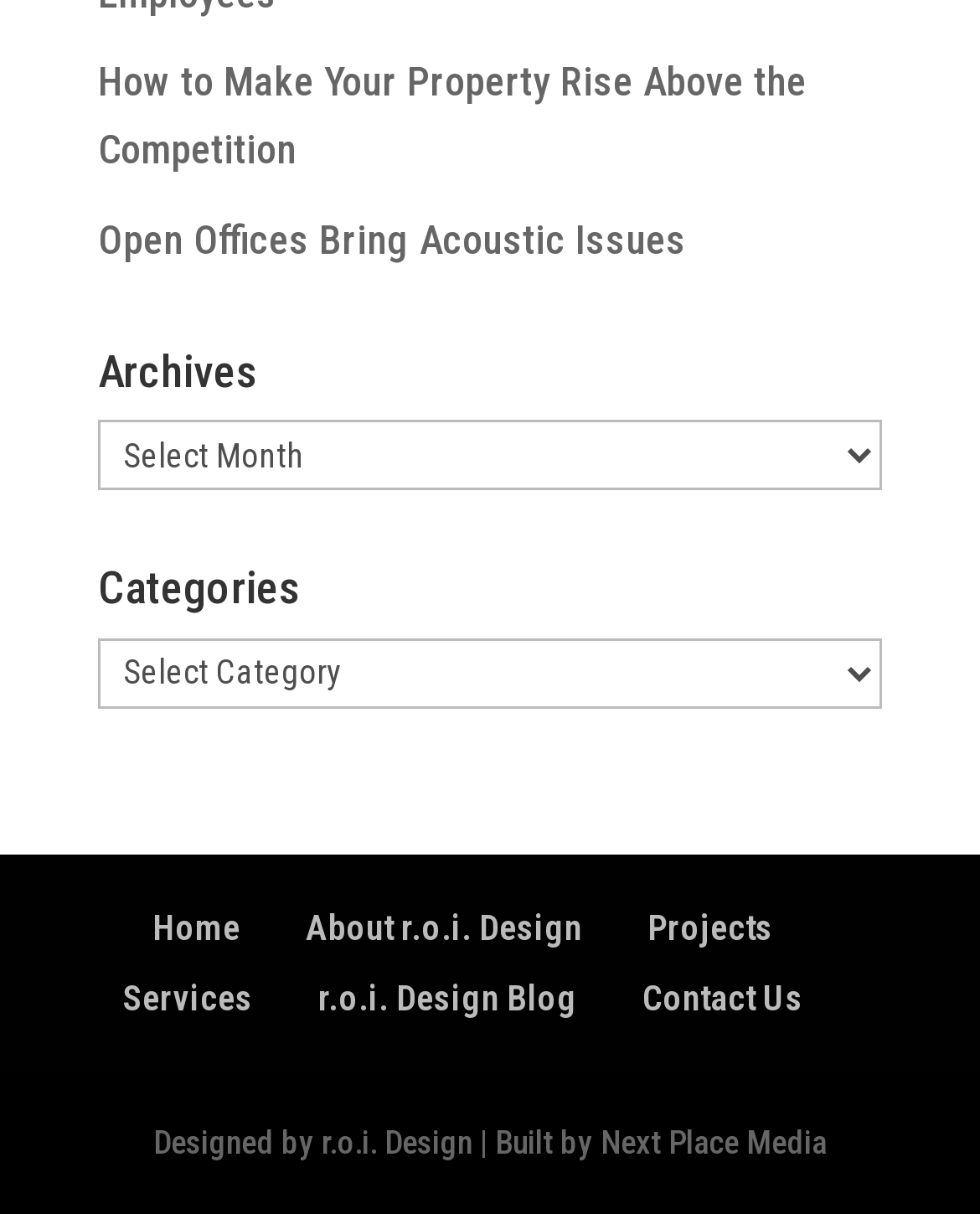Provide the bounding box coordinates in the format (top-left x, top-left y, bottom-right x, bottom-right y). All values are floating point numbers between 0 and 1. Determine the bounding box coordinate of the UI element described as: Contact Us

[0.655, 0.805, 0.819, 0.838]